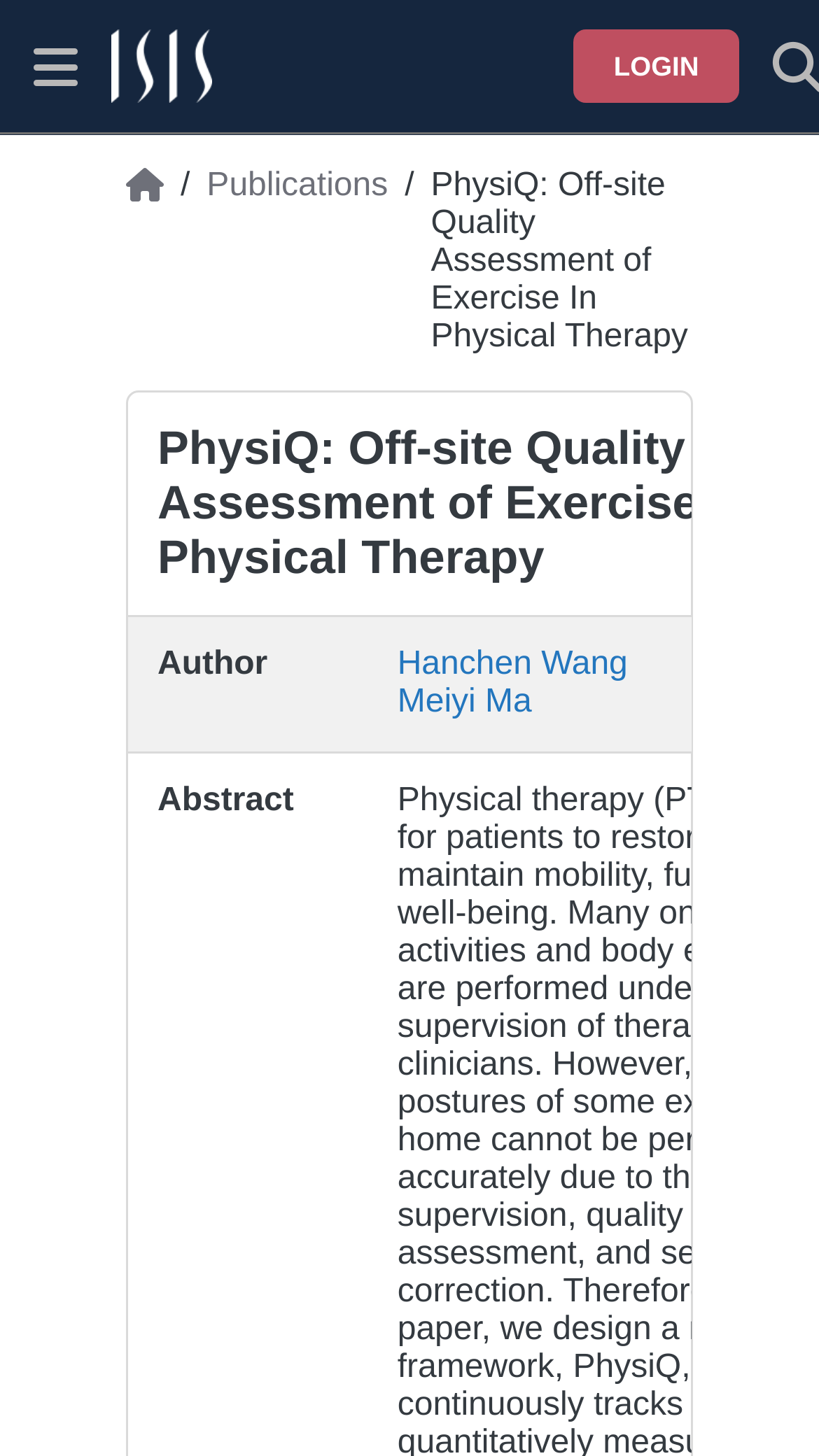Please identify the bounding box coordinates of the region to click in order to complete the task: "View the 'PhysiQ: Off-site Quality Assessment of Exercise In Physical Therapy' publication". The coordinates must be four float numbers between 0 and 1, specified as [left, top, right, bottom].

[0.526, 0.115, 0.84, 0.244]